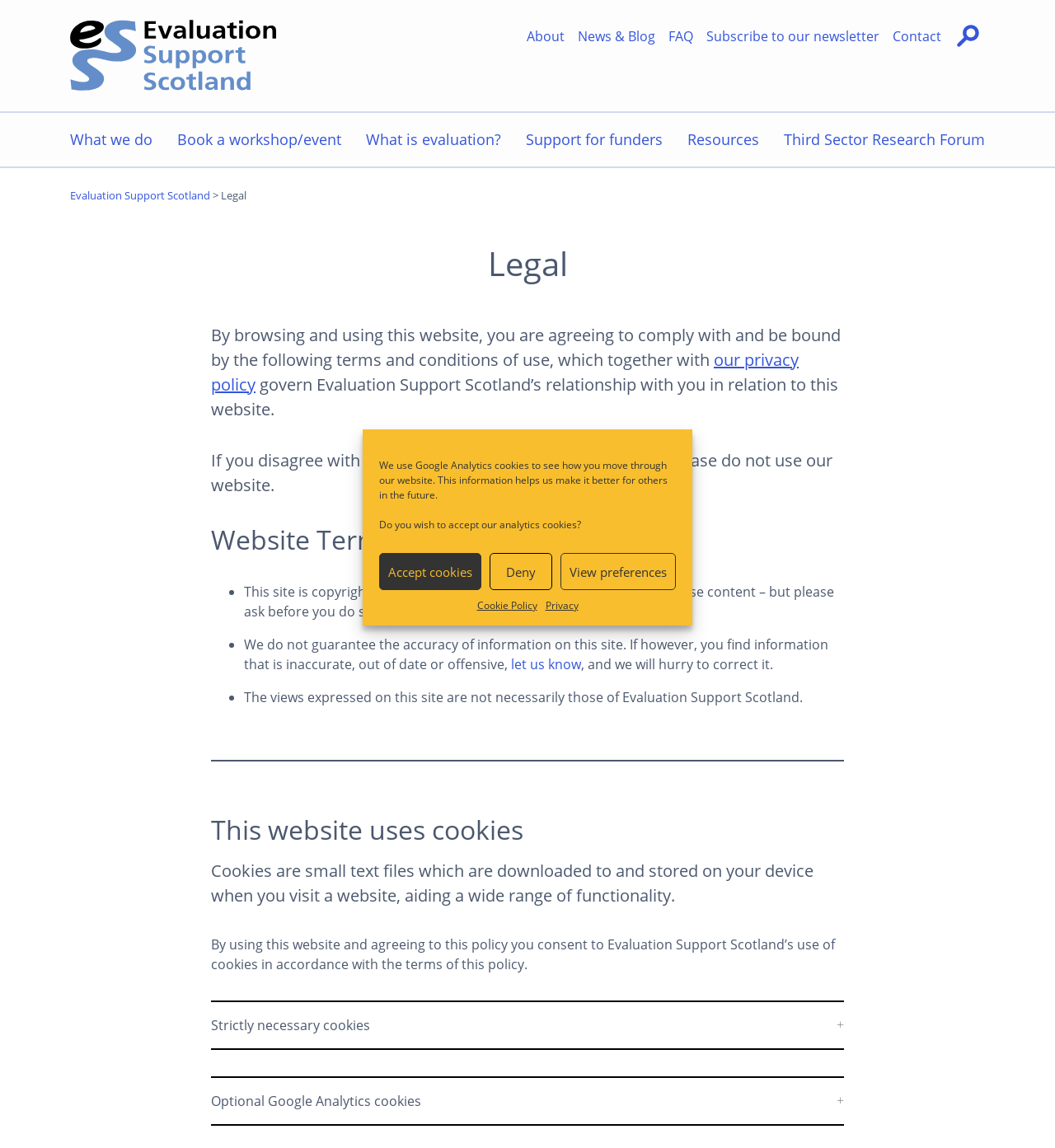Determine the bounding box for the described HTML element: "Elegant Themes". Ensure the coordinates are four float numbers between 0 and 1 in the format [left, top, right, bottom].

None